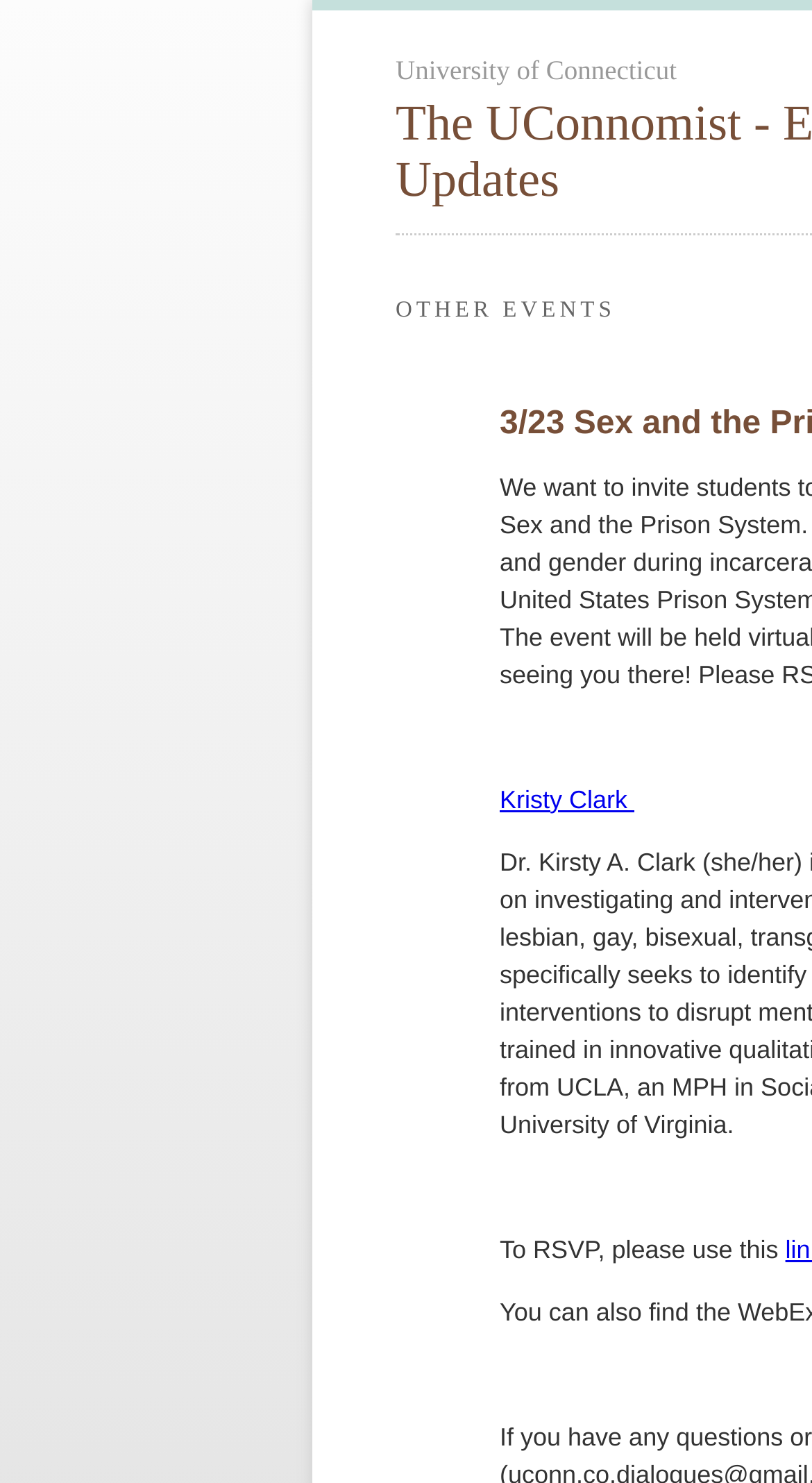Extract the bounding box for the UI element that matches this description: "Kristy Clark".

[0.615, 0.529, 0.781, 0.549]